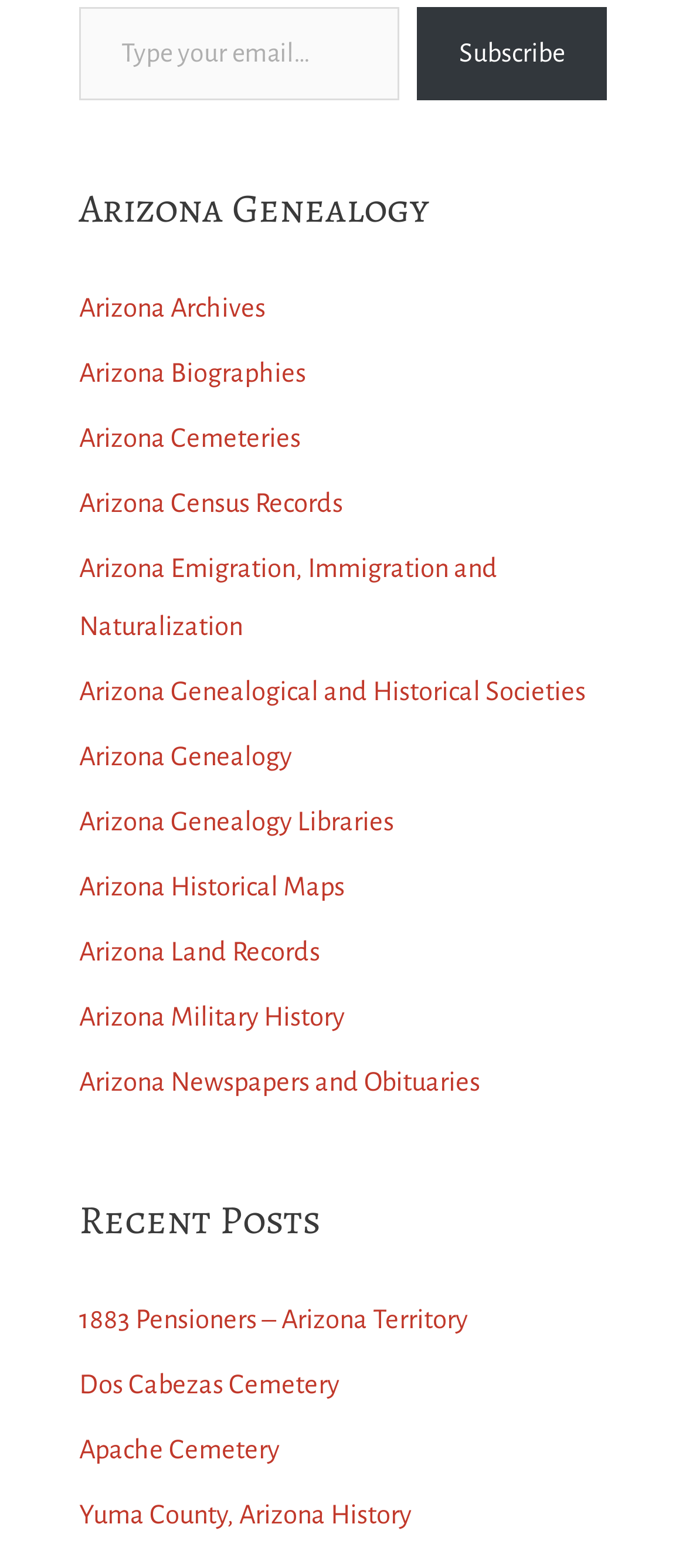Identify the bounding box coordinates of the specific part of the webpage to click to complete this instruction: "Type your email address".

[0.115, 0.004, 0.582, 0.063]